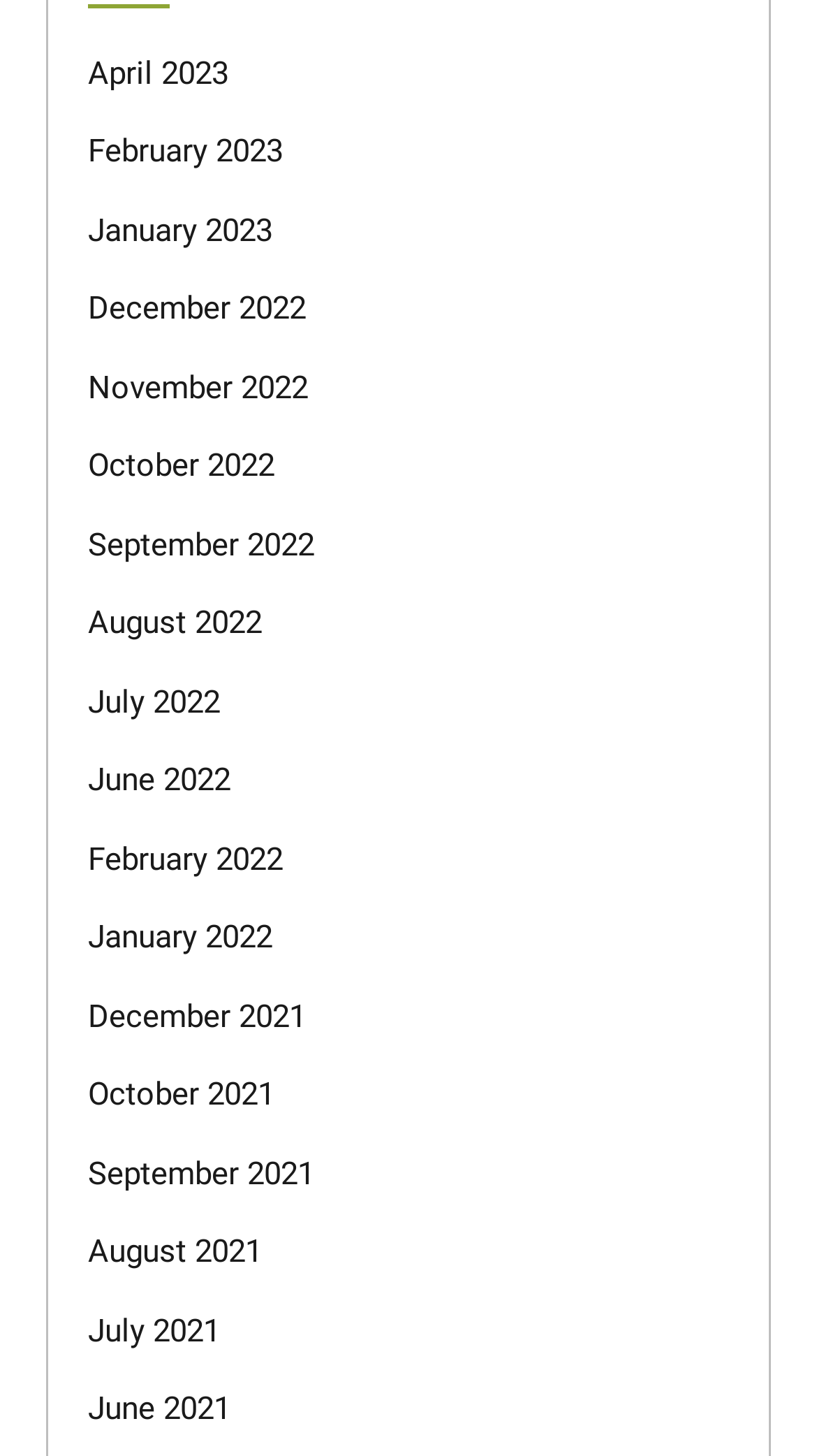Please predict the bounding box coordinates of the element's region where a click is necessary to complete the following instruction: "view October 2021". The coordinates should be represented by four float numbers between 0 and 1, i.e., [left, top, right, bottom].

[0.108, 0.739, 0.336, 0.765]